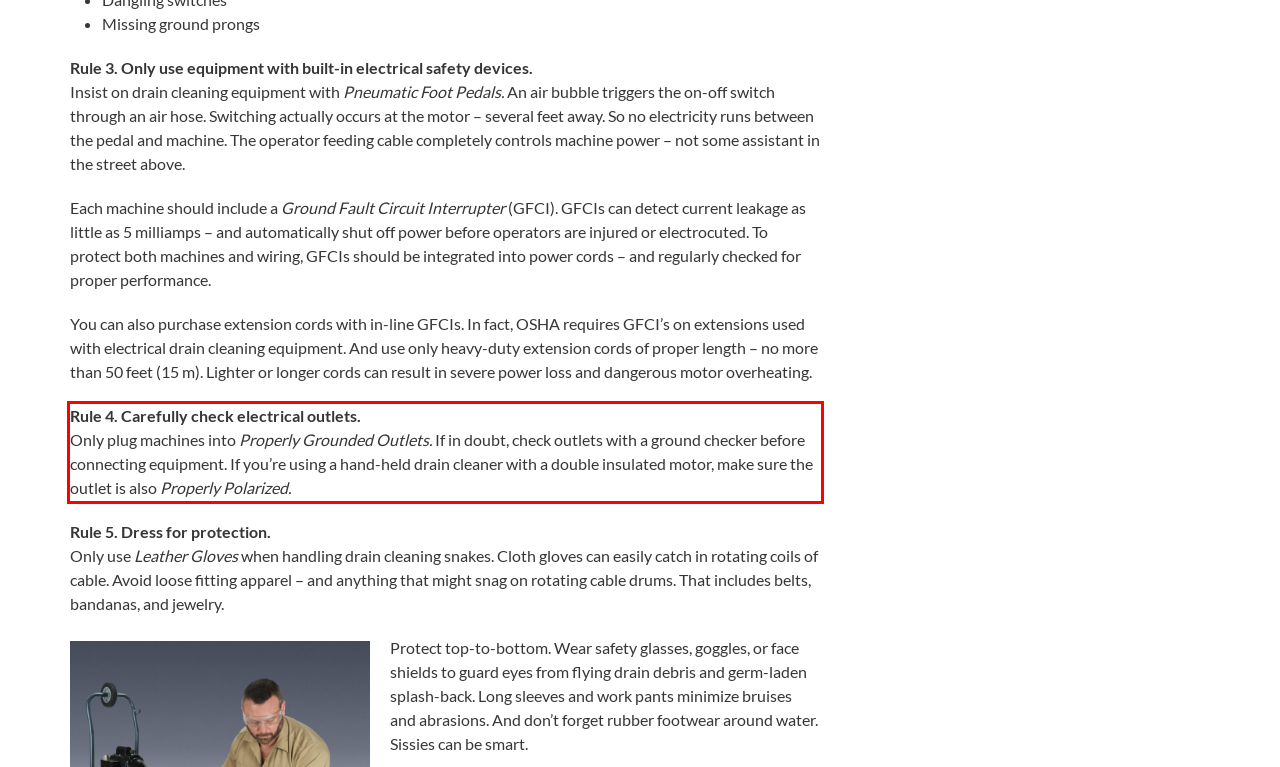Analyze the screenshot of a webpage where a red rectangle is bounding a UI element. Extract and generate the text content within this red bounding box.

Rule 4. Carefully check electrical outlets. Only plug machines into Properly Grounded Outlets. If in doubt, check outlets with a ground checker before connecting equipment. If you’re using a hand-held drain cleaner with a double insulated motor, make sure the outlet is also Properly Polarized.